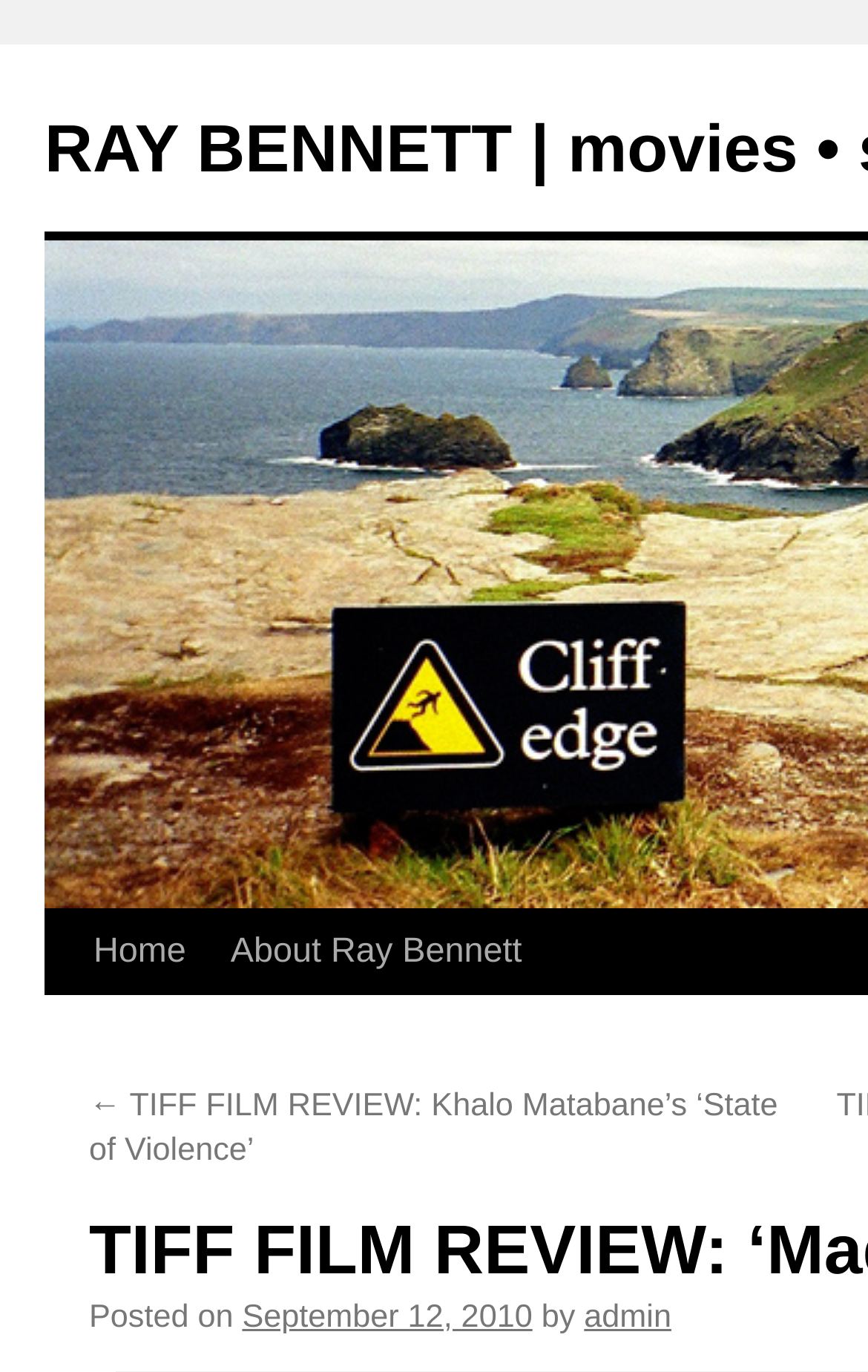What is the previous review linked to?
Answer briefly with a single word or phrase based on the image.

Khalo Matabane’s ‘State of Violence’